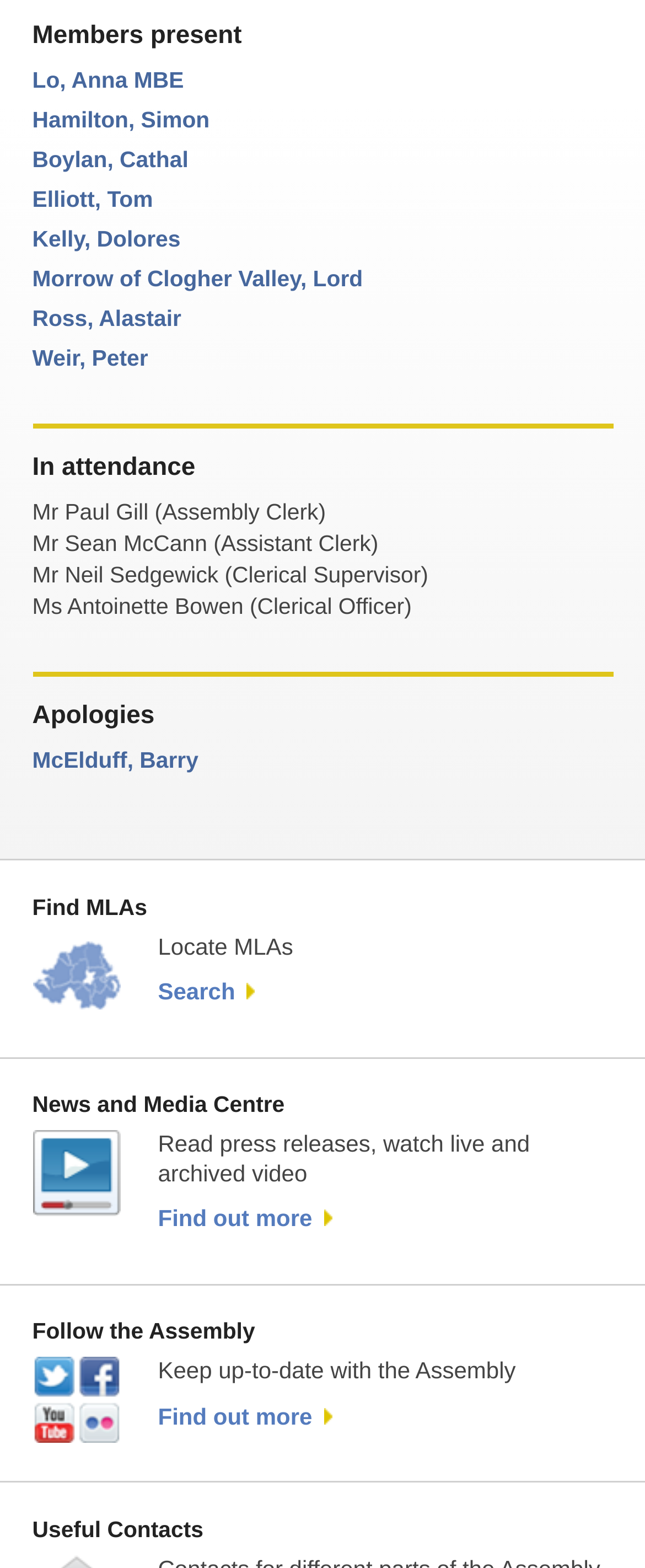Locate the bounding box coordinates of the item that should be clicked to fulfill the instruction: "View member information of Lo, Anna MBE".

[0.05, 0.043, 0.285, 0.059]